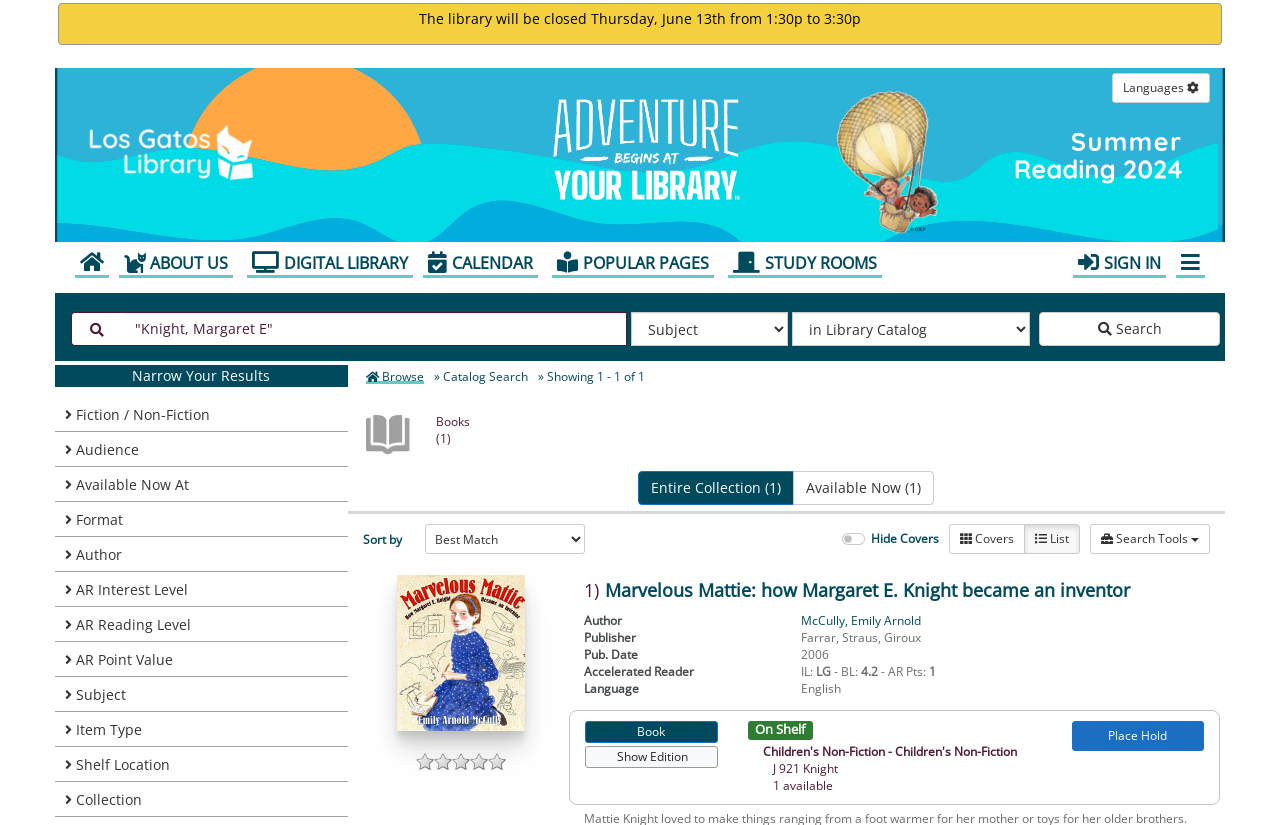How many search results are shown?
Using the picture, provide a one-word or short phrase answer.

1